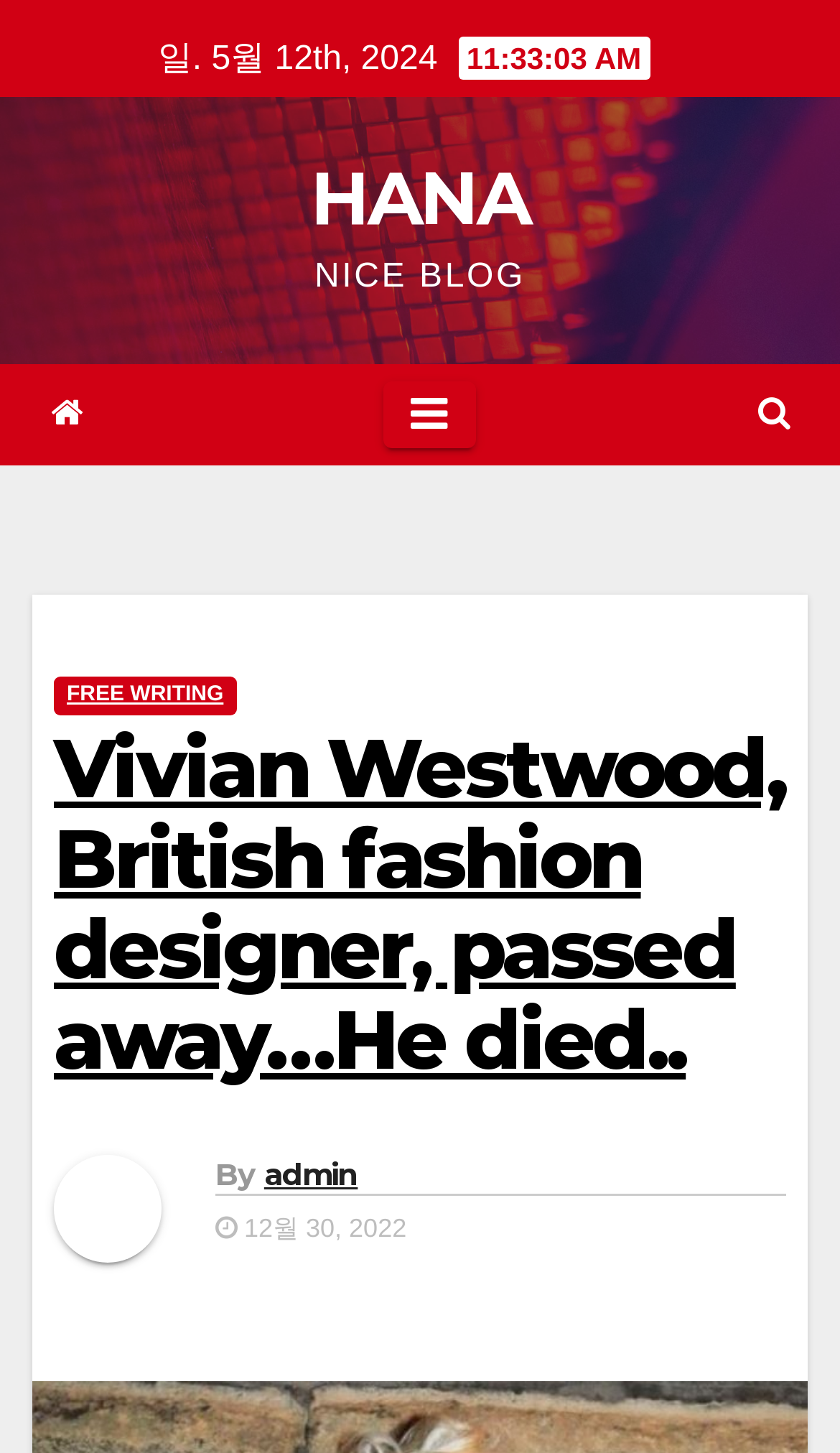What is the date of the latest article?
Offer a detailed and exhaustive answer to the question.

I found the date of the latest article by looking at the top of the webpage, where it says '일. 5월 12th, 2024'. This indicates that the latest article was published on May 12th, 2024.